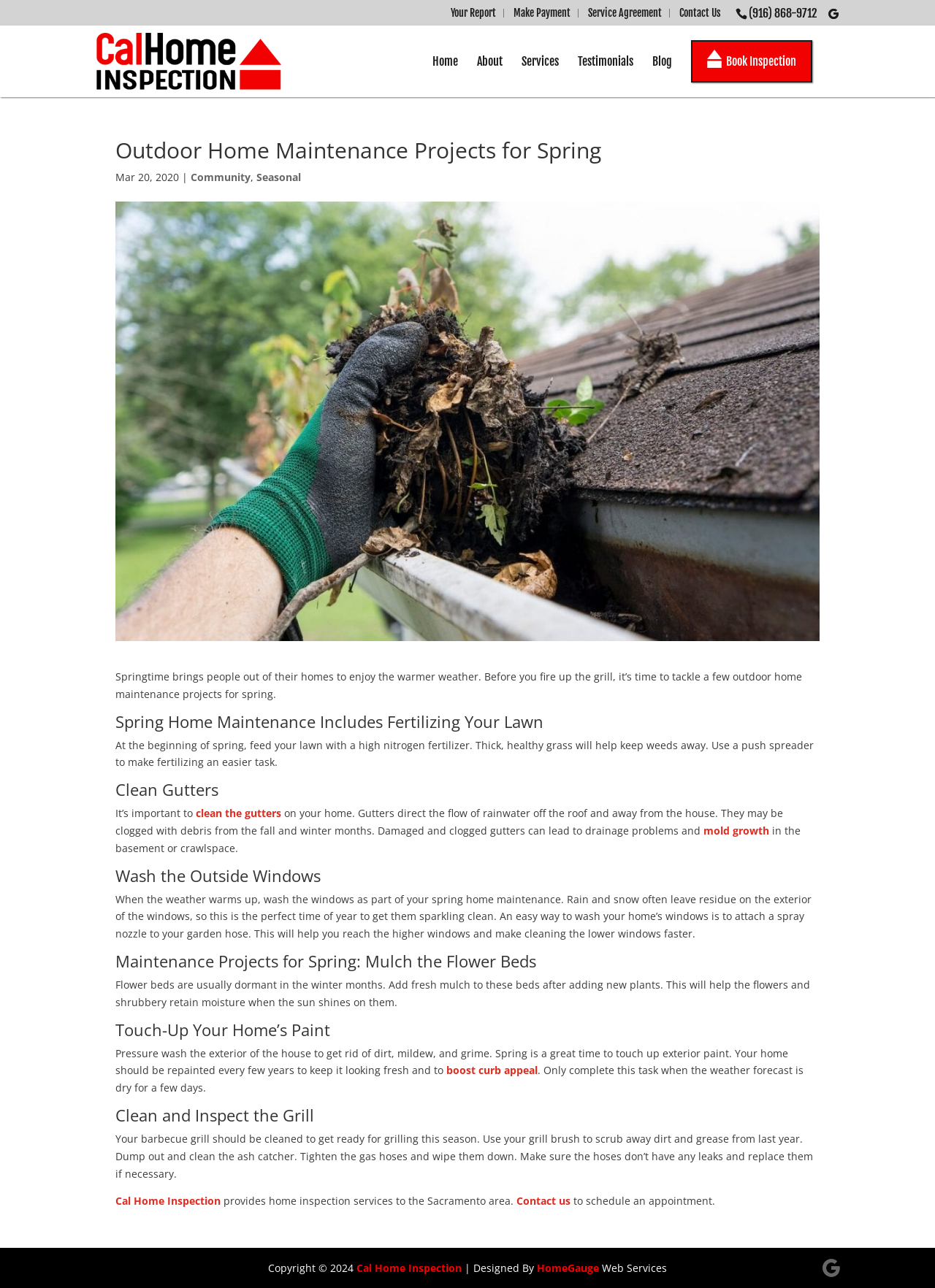Please determine the bounding box coordinates for the element that should be clicked to follow these instructions: "Contact us".

[0.727, 0.007, 0.771, 0.014]